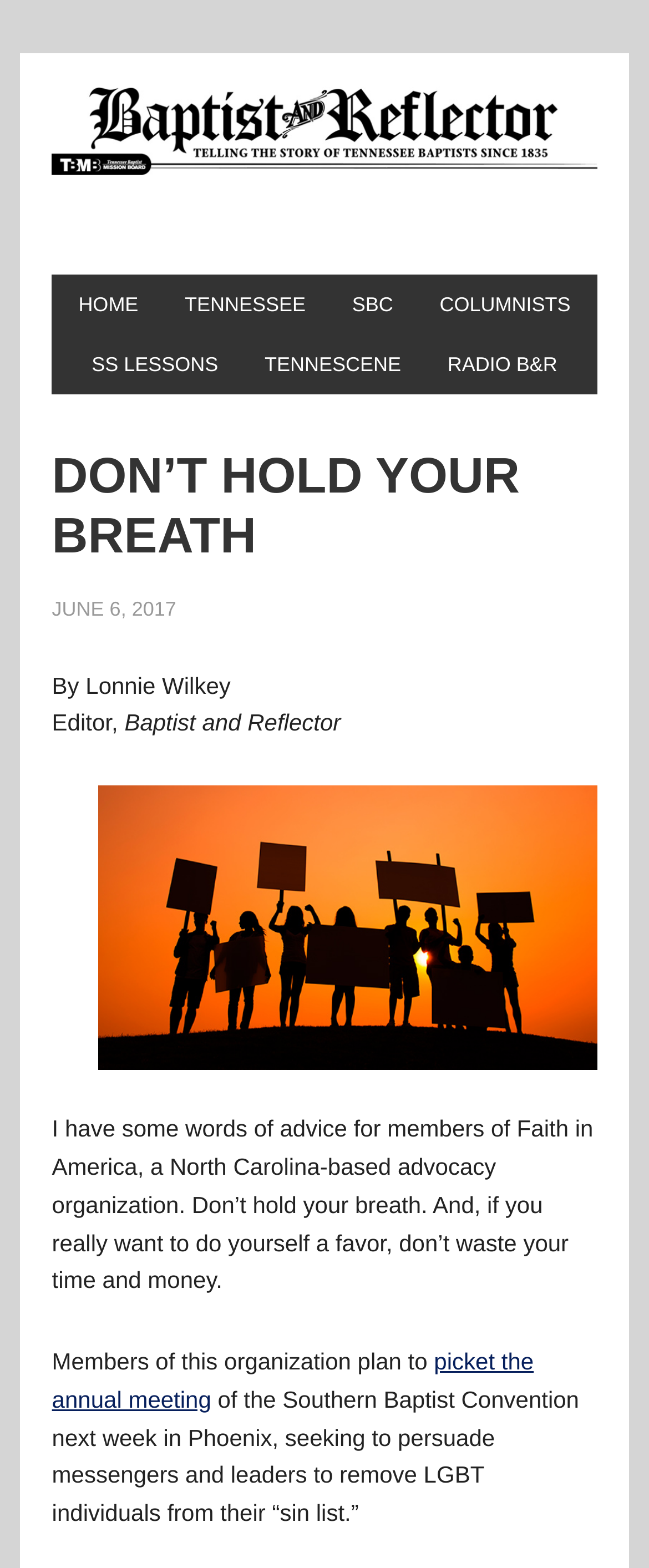Find the bounding box coordinates of the area that needs to be clicked in order to achieve the following instruction: "read TENNESSEE". The coordinates should be specified as four float numbers between 0 and 1, i.e., [left, top, right, bottom].

[0.254, 0.175, 0.502, 0.213]